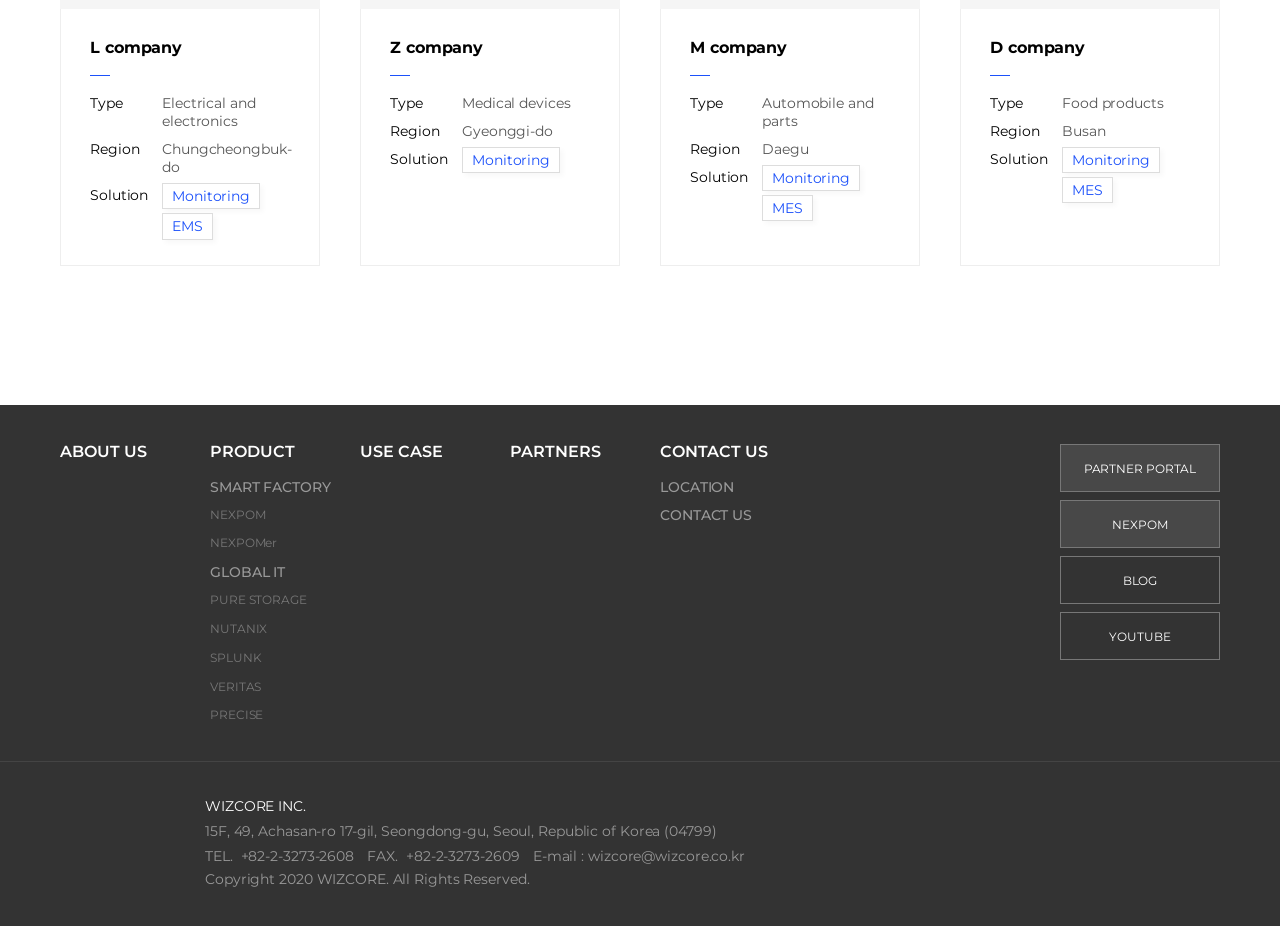Please determine the bounding box coordinates for the element that should be clicked to follow these instructions: "Click on YOUTUBE".

[0.828, 0.661, 0.953, 0.712]